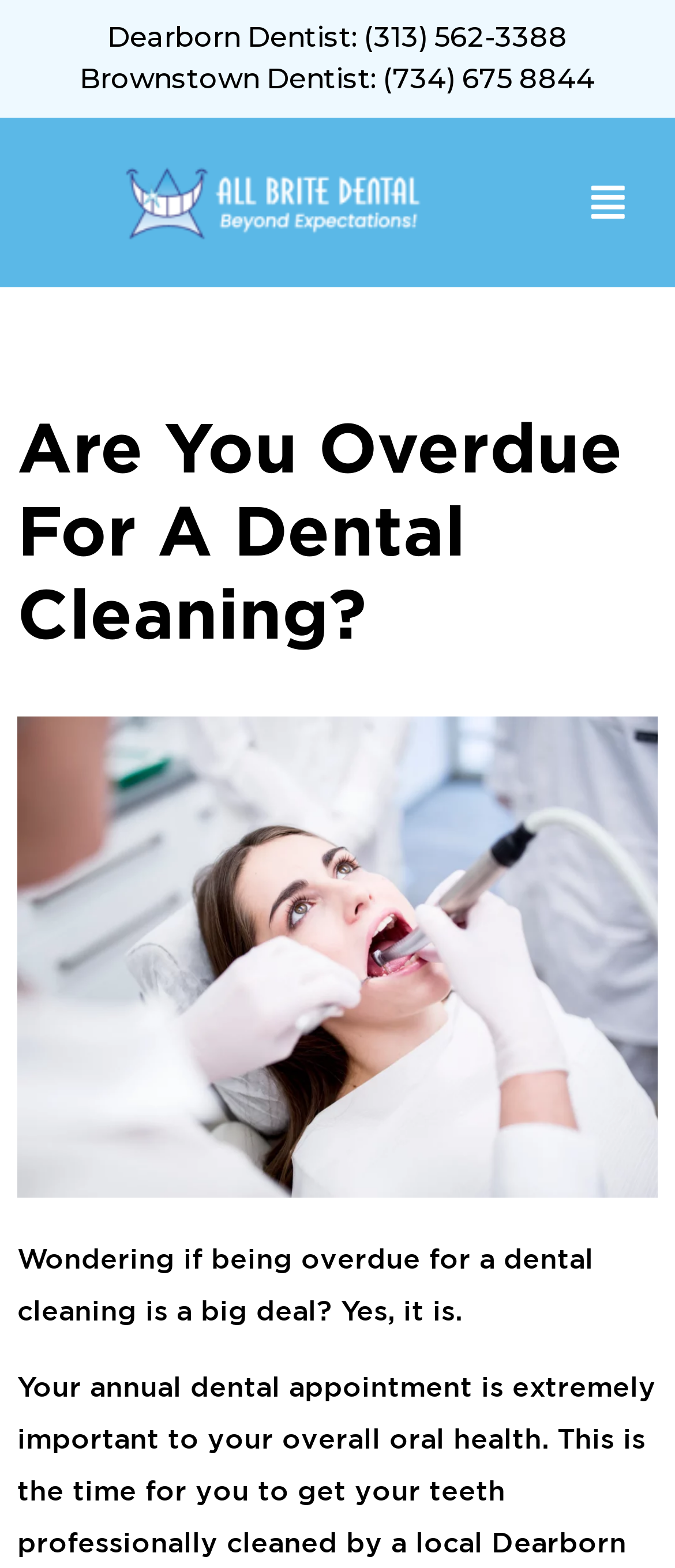Produce an elaborate caption capturing the essence of the webpage.

The webpage is about professional dental cleaning services, emphasizing the importance of maintaining oral health. At the top left, there are two links to contact dentists in Dearborn and Brownstown, respectively. Next to these links, there is a small image related to dental care. 

On the top right, a "Menu" button is located. Below the menu button, a prominent heading asks if the user is overdue for a dental cleaning. Underneath this heading, a larger image related to dental cleaning is displayed. 

Below the image, a paragraph of text explains the importance of not being overdue for a dental cleaning, stating that it is a big deal. Overall, the webpage appears to be promoting dental cleaning services and encouraging users to schedule an appointment.